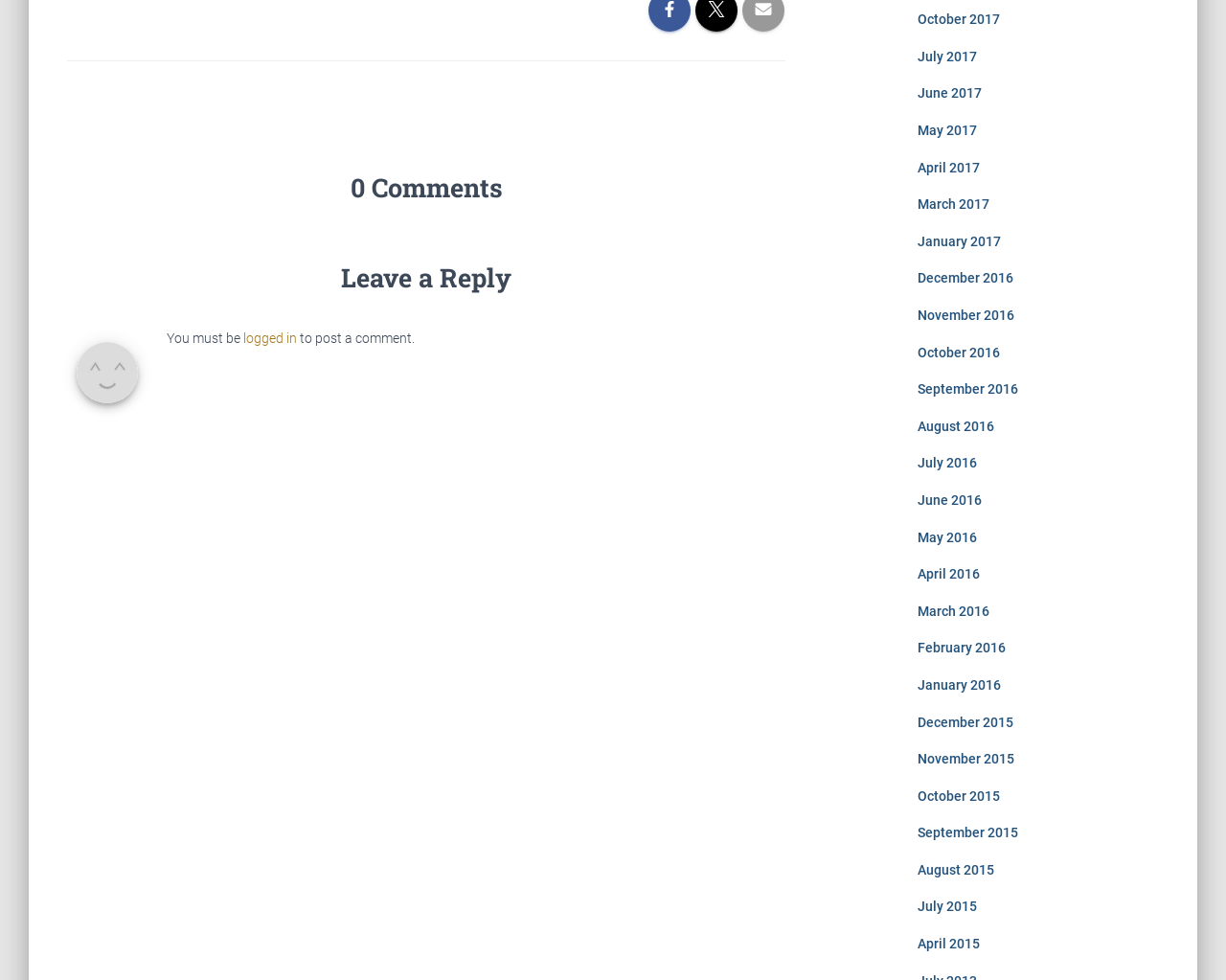Please answer the following question using a single word or phrase: 
What is required to post a comment?

logged in